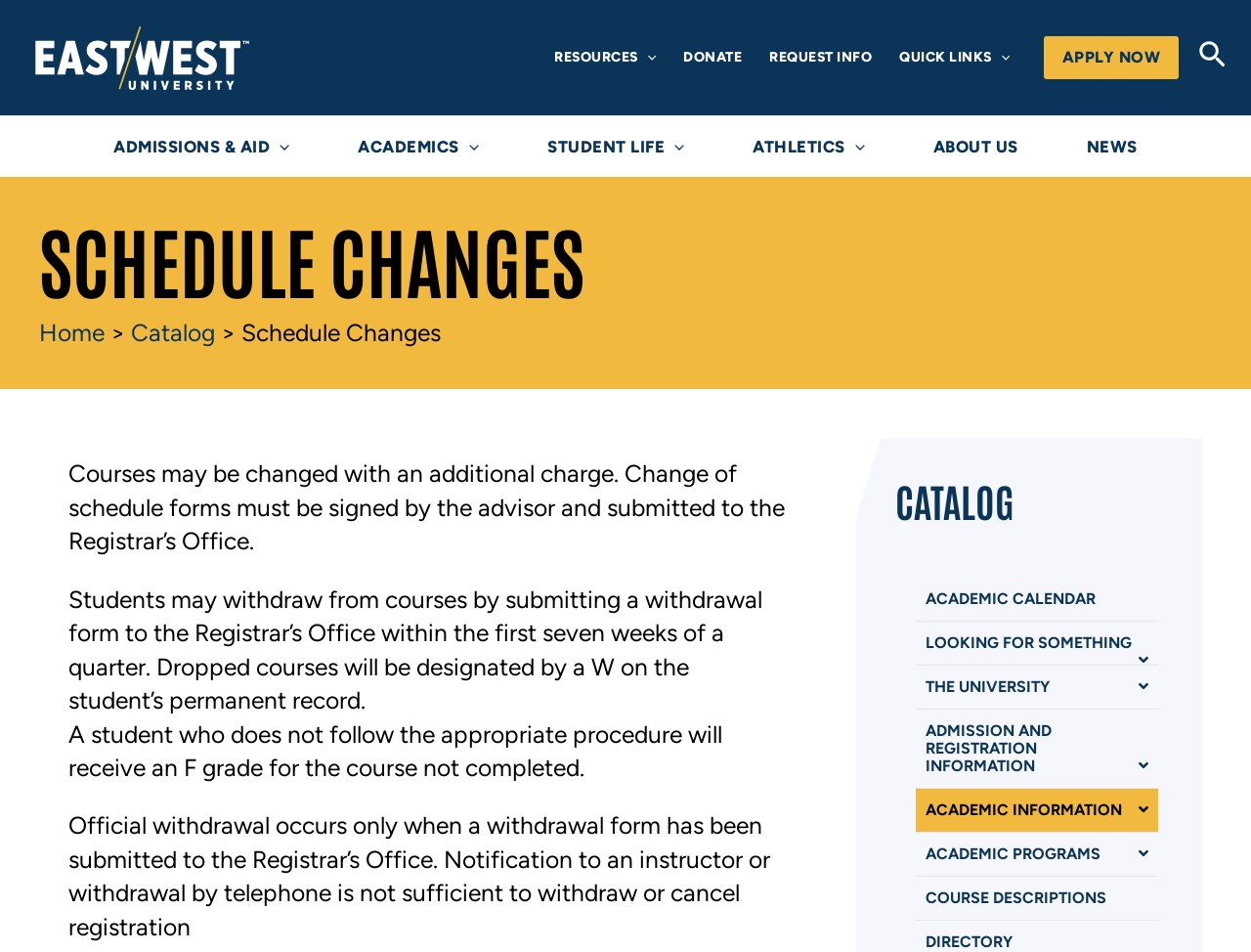What is the consequence of not following the withdrawal procedure? Observe the screenshot and provide a one-word or short phrase answer.

Receive an F grade